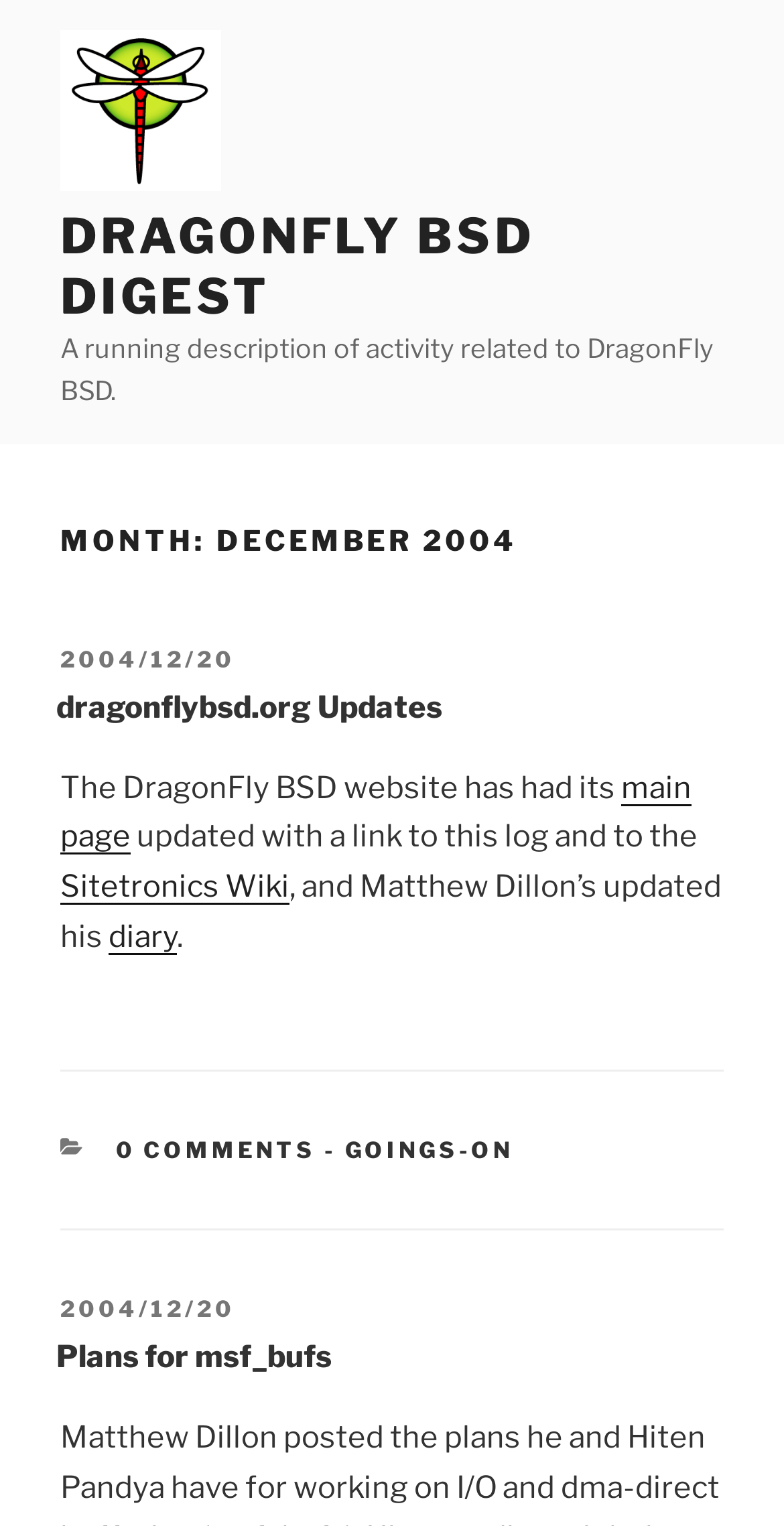What is the category of the first post?
Please provide a single word or phrase as the answer based on the screenshot.

GOINGS-ON